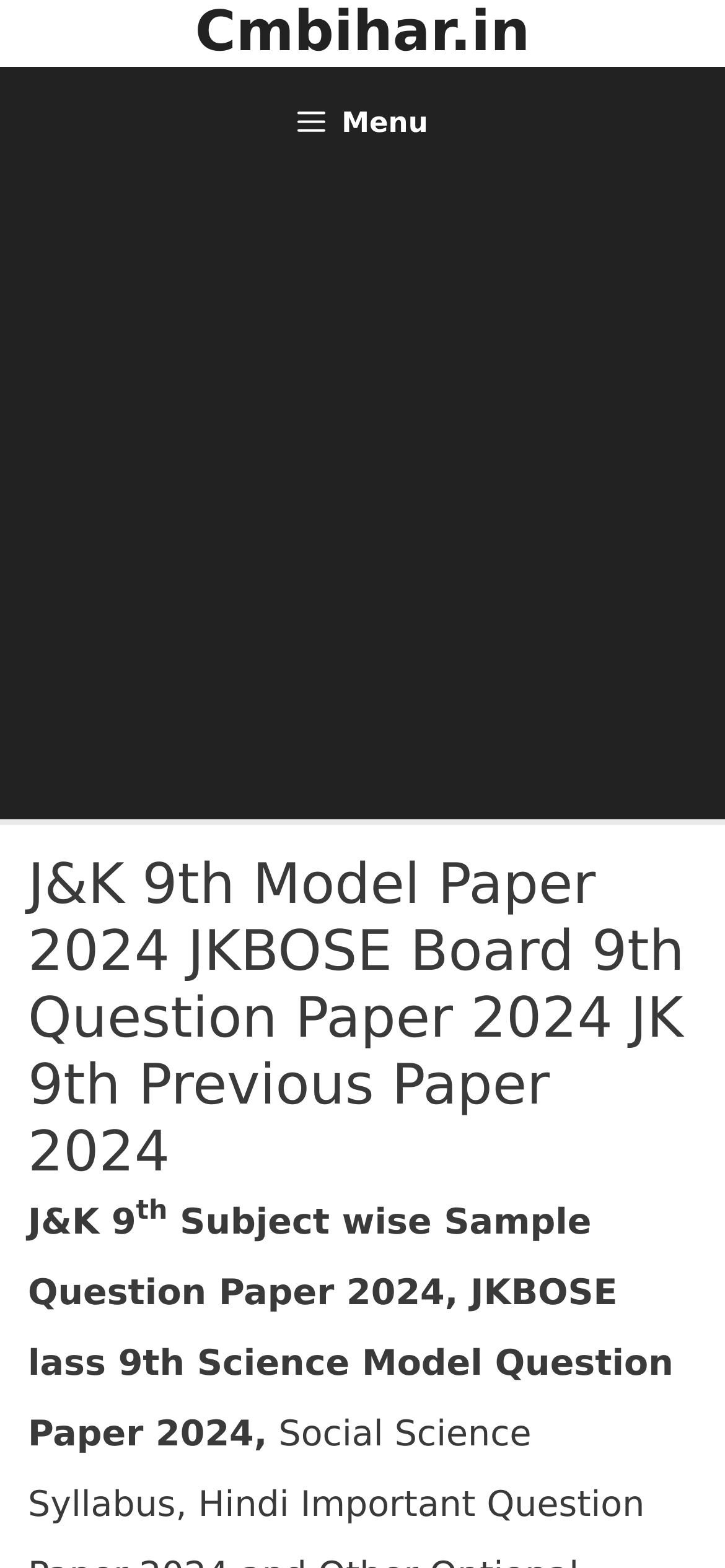What is the position of the navigation menu on the webpage? Refer to the image and provide a one-word or short phrase answer.

Top